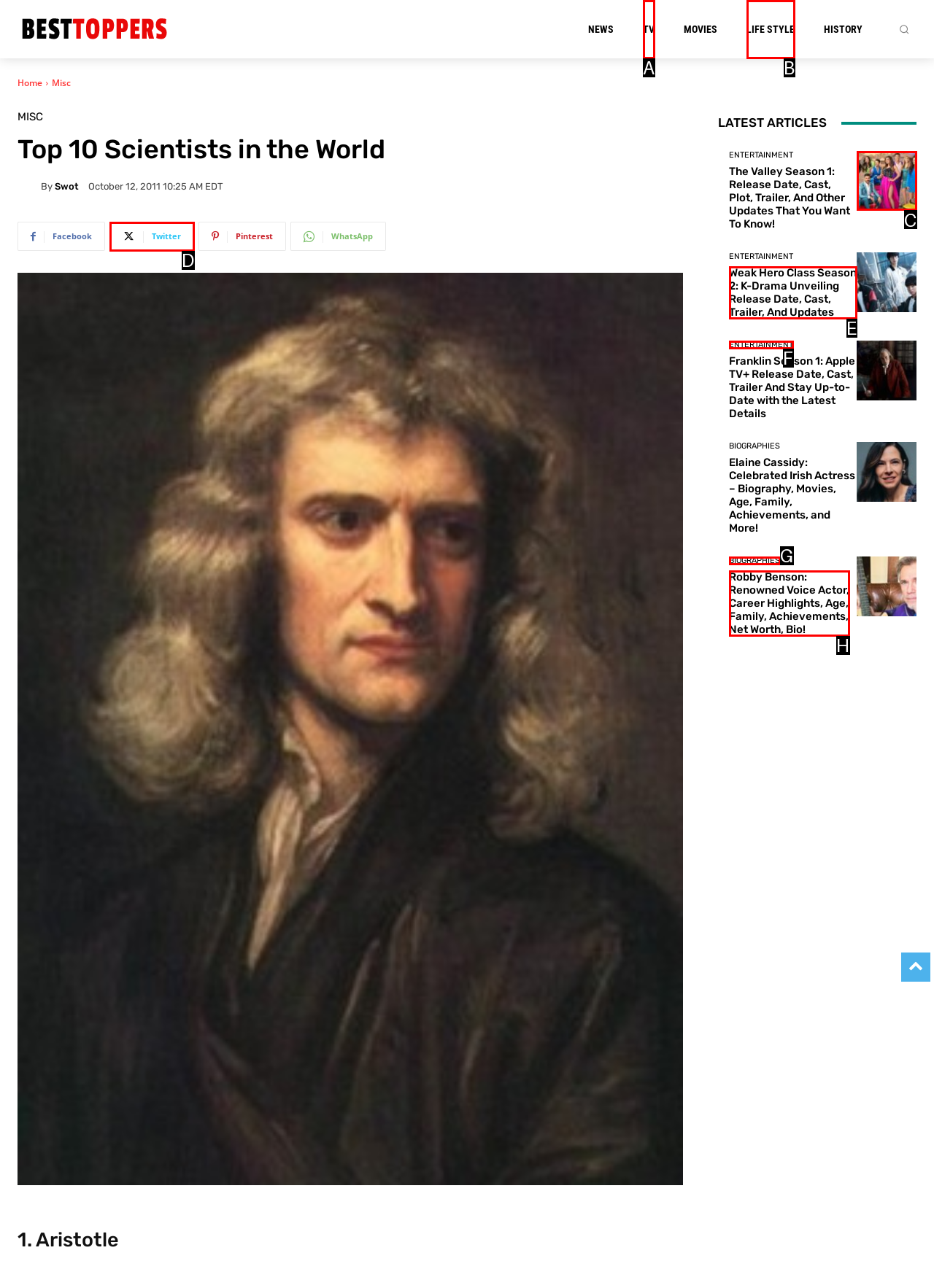Pick the option that corresponds to: Life Style
Provide the letter of the correct choice.

B